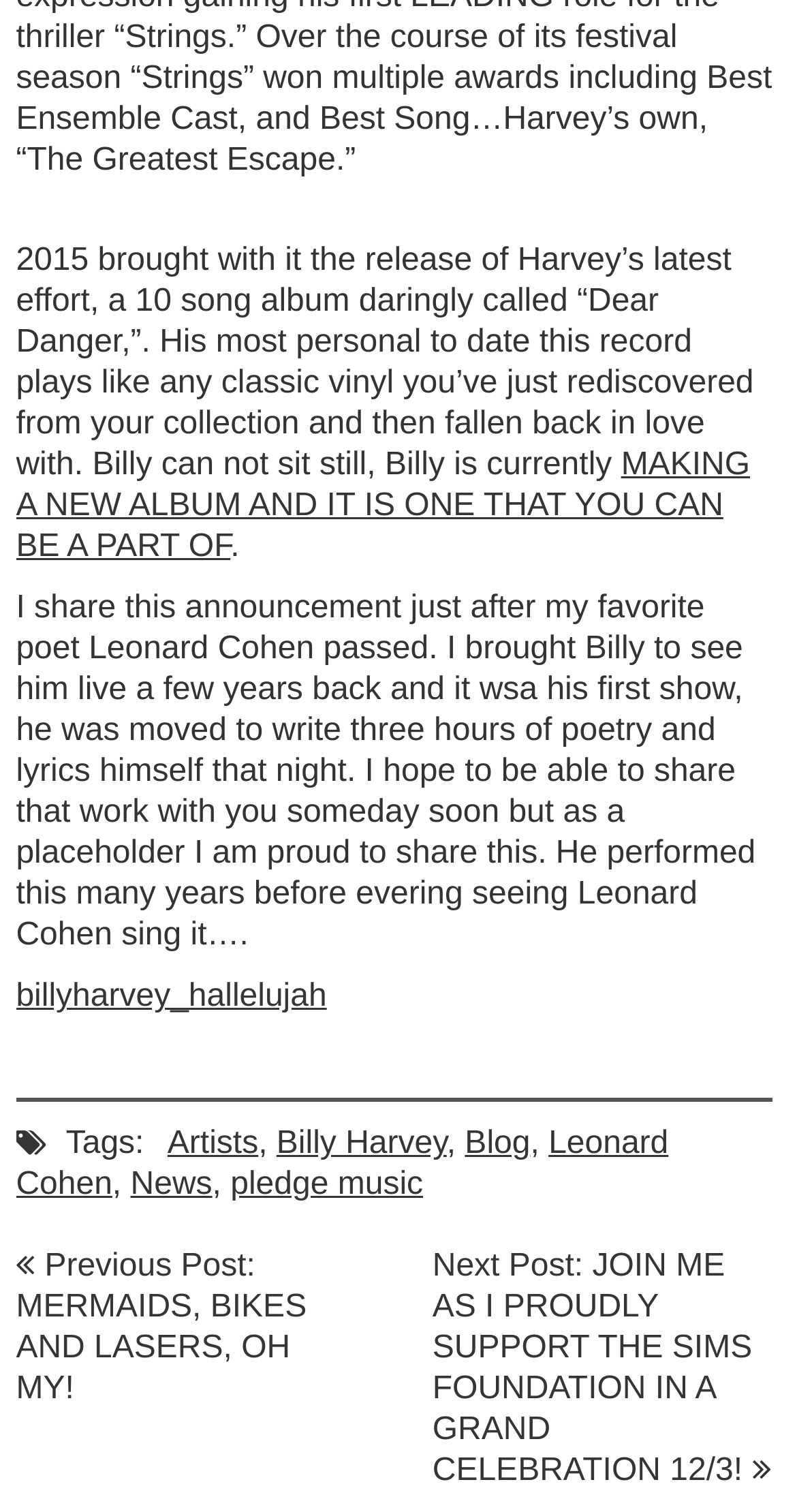Determine the bounding box coordinates for the region that must be clicked to execute the following instruction: "Learn more about the new album project".

[0.02, 0.294, 0.941, 0.374]